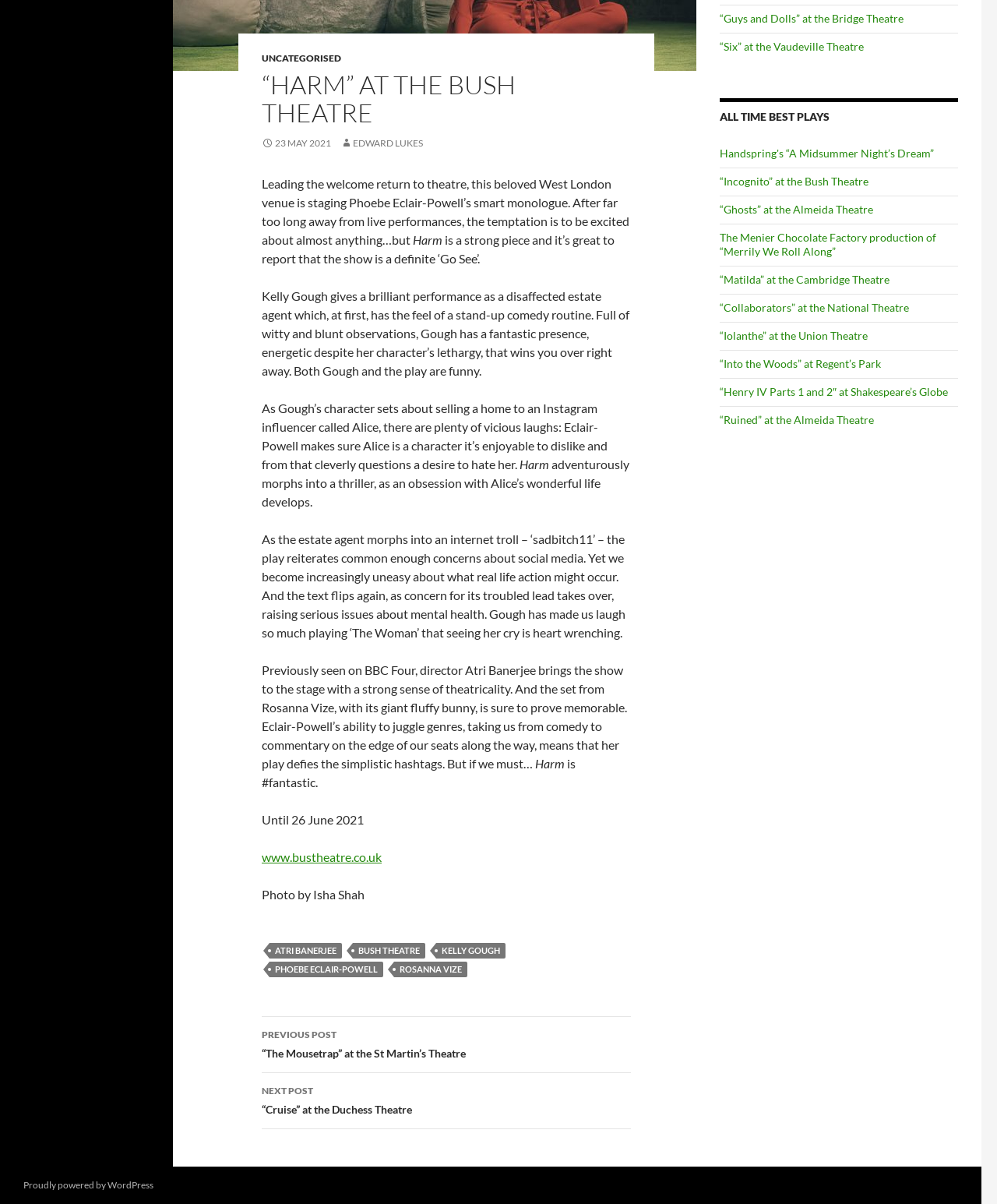Find the bounding box of the element with the following description: "Proudly powered by WordPress". The coordinates must be four float numbers between 0 and 1, formatted as [left, top, right, bottom].

[0.023, 0.979, 0.154, 0.989]